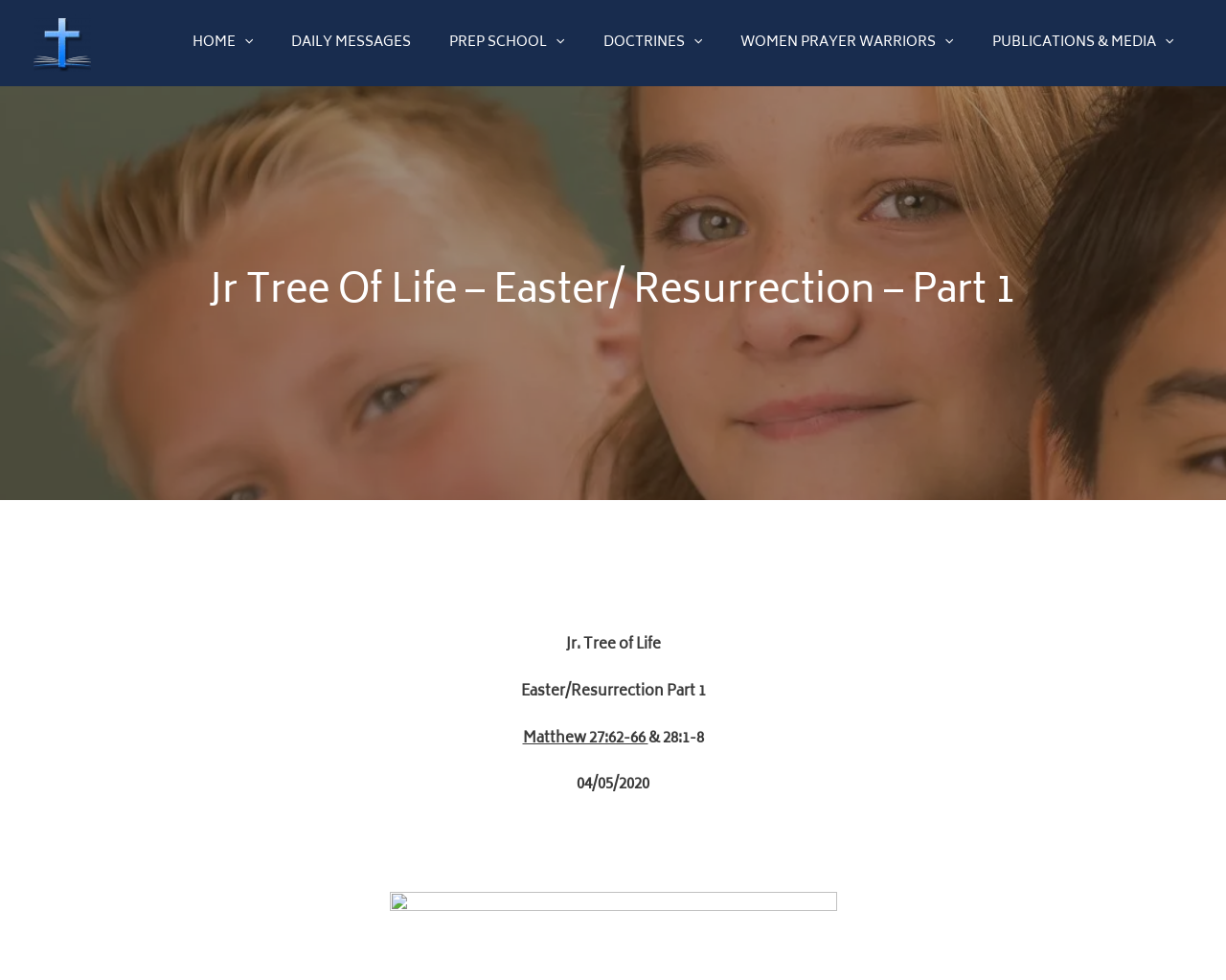Identify the bounding box coordinates of the clickable section necessary to follow the following instruction: "go to home page". The coordinates should be presented as four float numbers from 0 to 1, i.e., [left, top, right, bottom].

[0.141, 0.012, 0.222, 0.076]